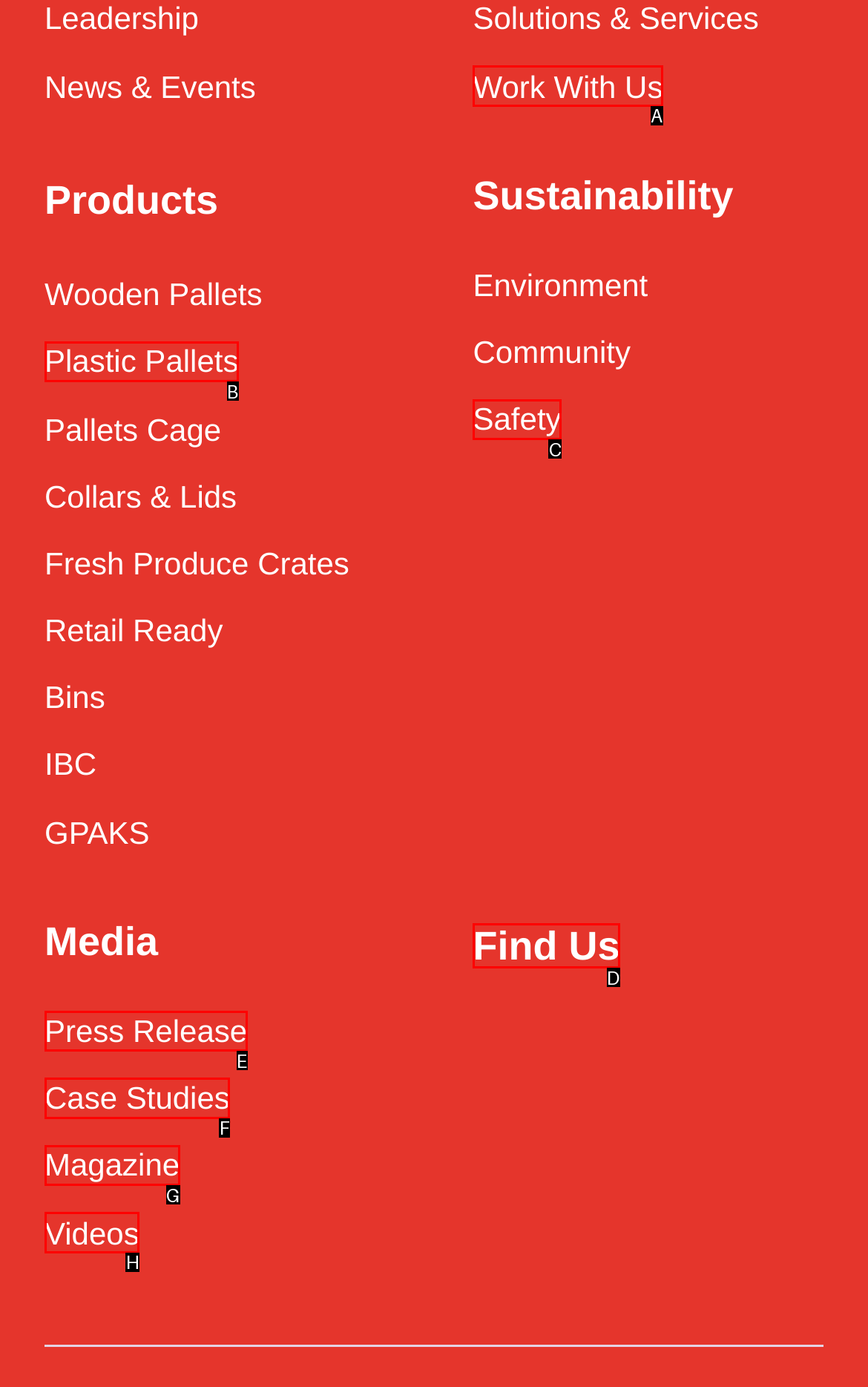Decide which UI element to click to accomplish the task: Find us
Respond with the corresponding option letter.

D